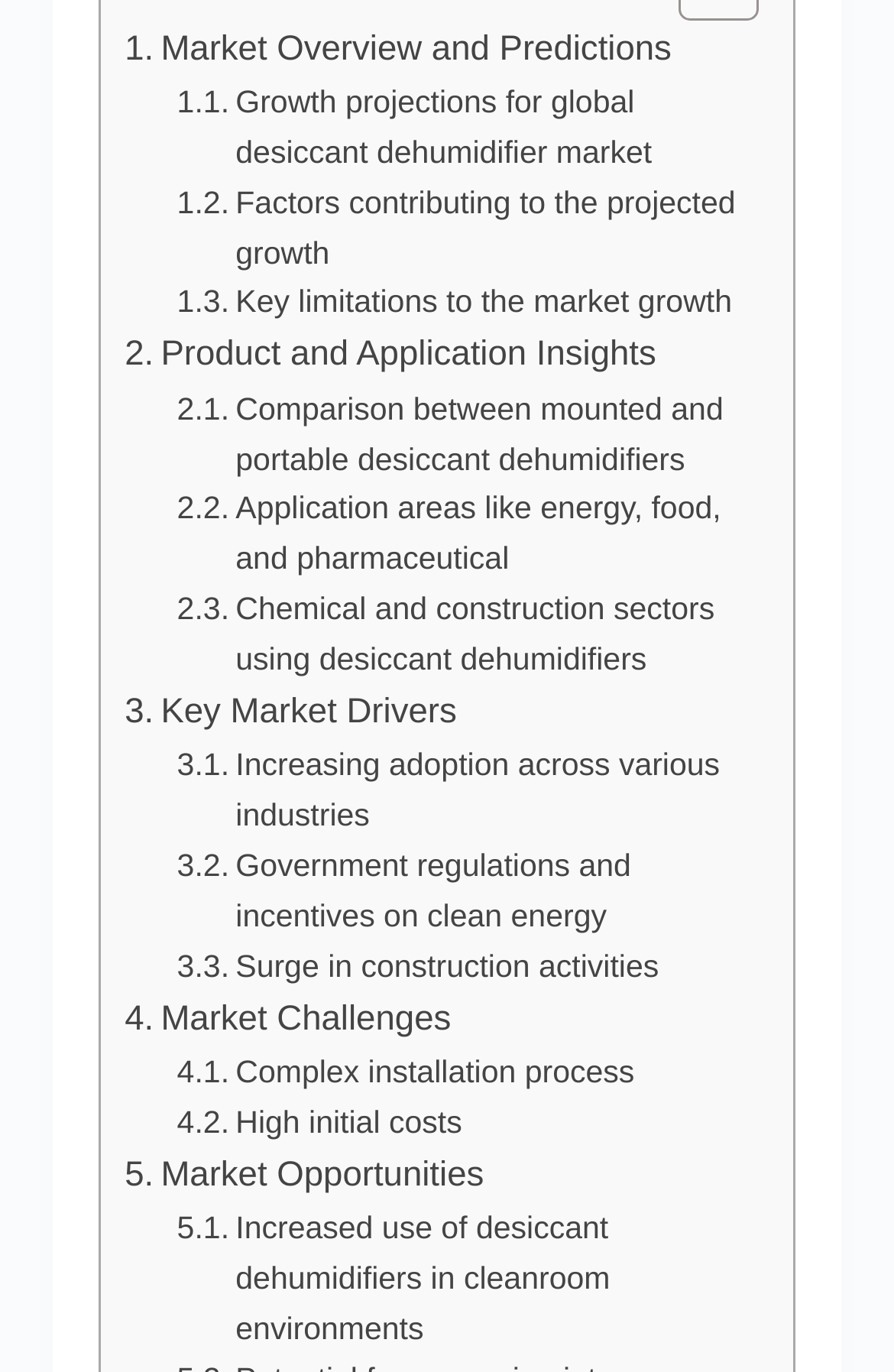Given the element description "Increasing adoption across various industries", identify the bounding box of the corresponding UI element.

[0.198, 0.54, 0.835, 0.614]